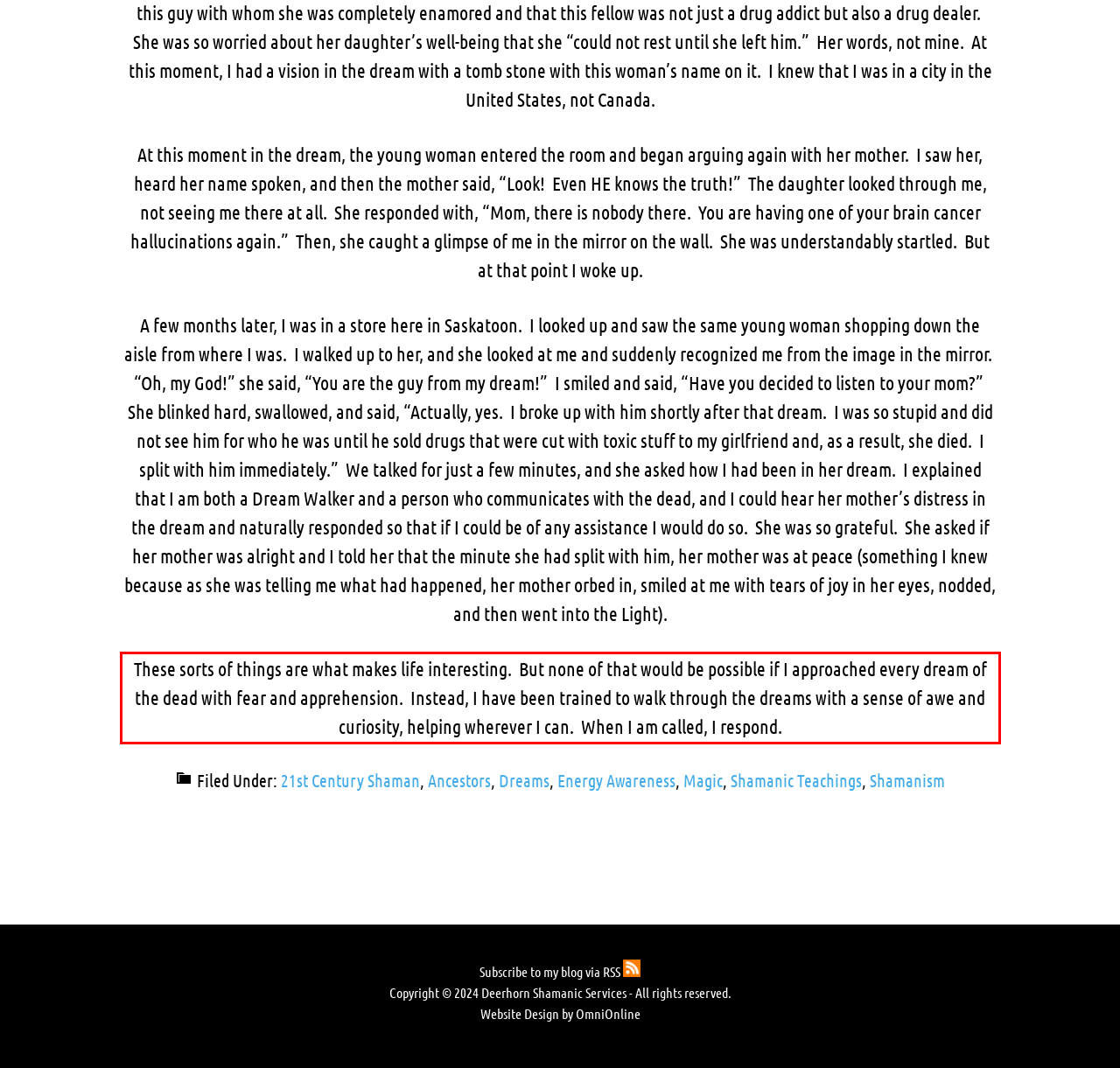Given the screenshot of the webpage, identify the red bounding box, and recognize the text content inside that red bounding box.

These sorts of things are what makes life interesting. But none of that would be possible if I approached every dream of the dead with fear and apprehension. Instead, I have been trained to walk through the dreams with a sense of awe and curiosity, helping wherever I can. When I am called, I respond.